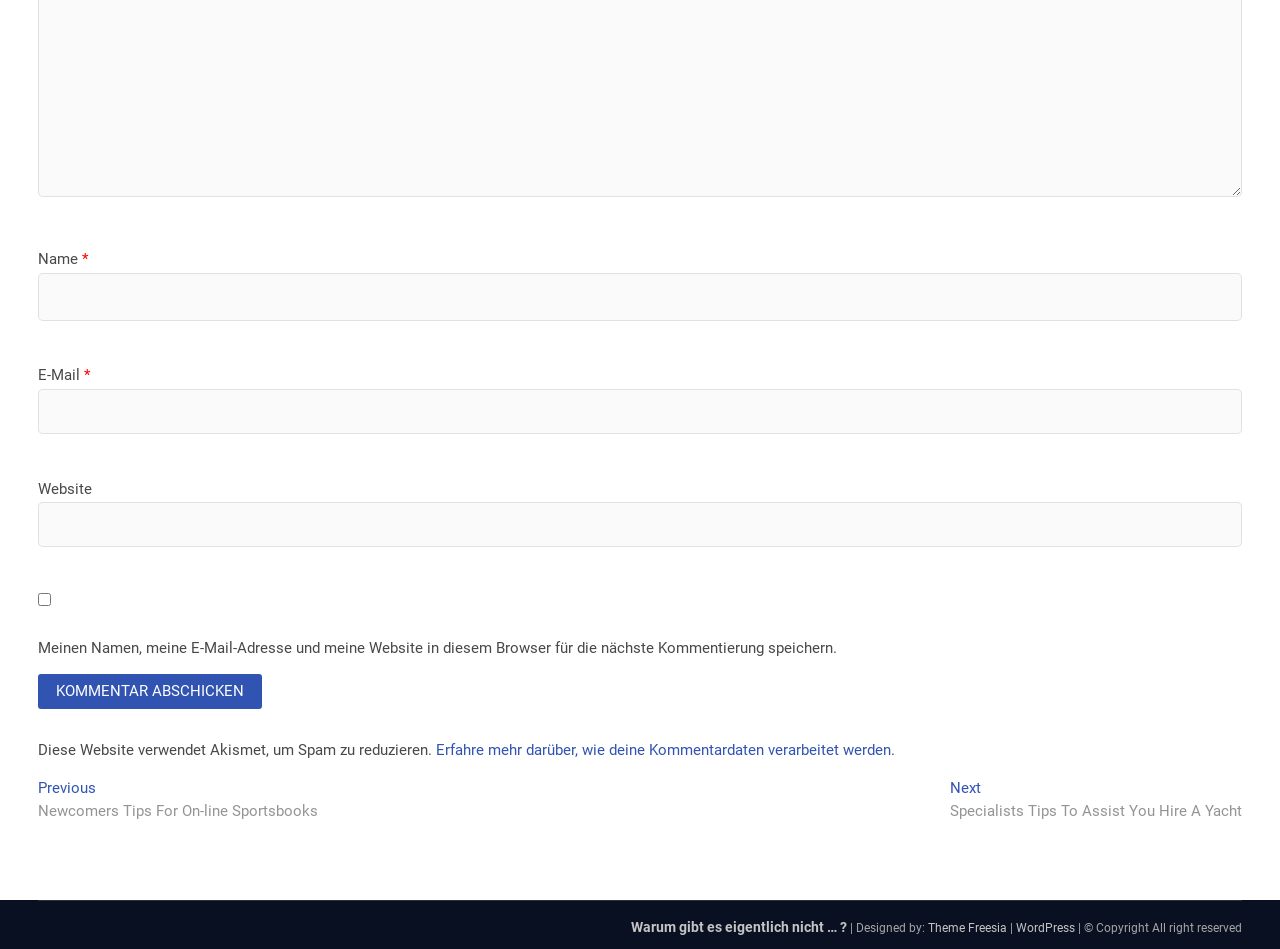Please give the bounding box coordinates of the area that should be clicked to fulfill the following instruction: "Input your email address". The coordinates should be in the format of four float numbers from 0 to 1, i.e., [left, top, right, bottom].

[0.03, 0.41, 0.97, 0.457]